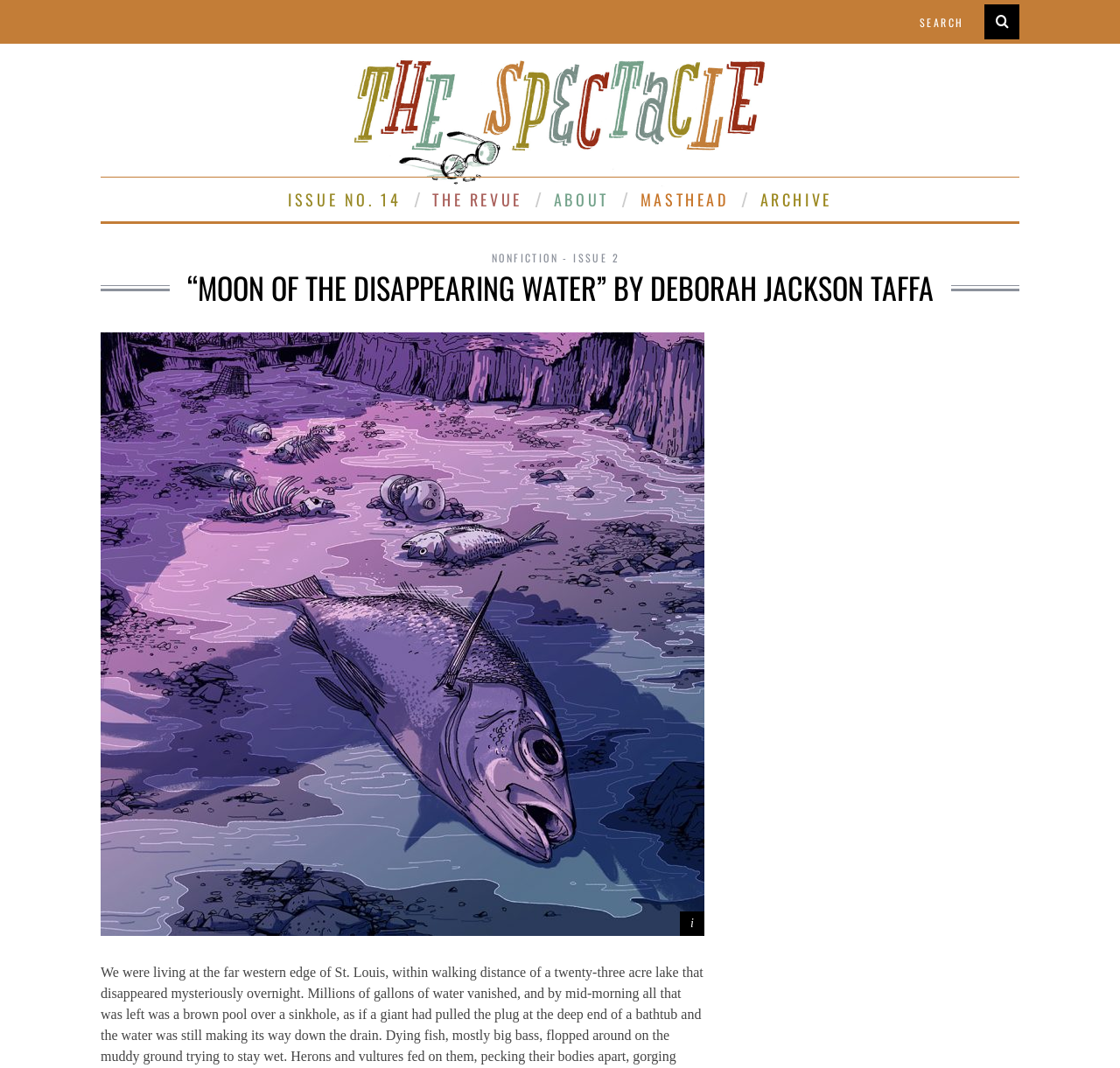Use a single word or phrase to answer the question:
What is the name of the magazine?

The Spectacle